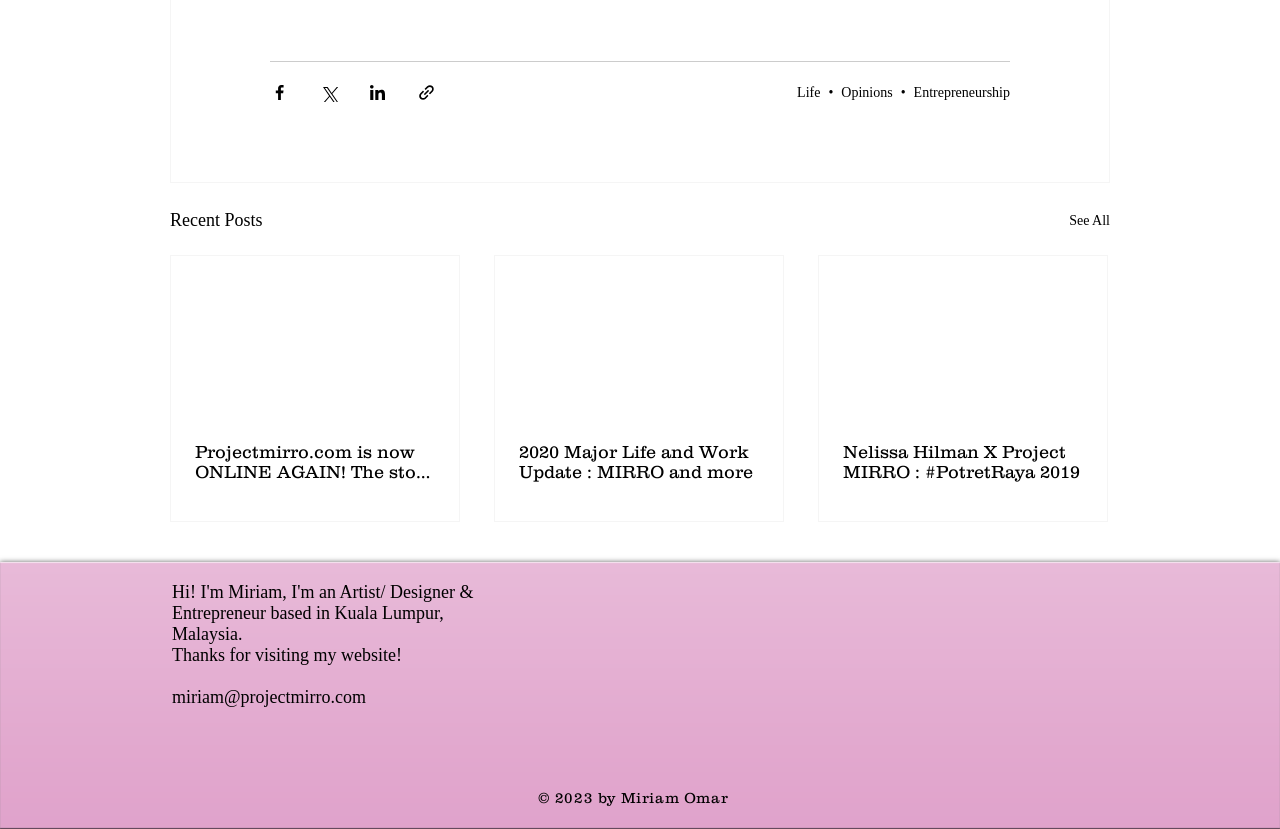What are the social media platforms listed?
Please provide a single word or phrase based on the screenshot.

Instagram, YouTube, Pinterest